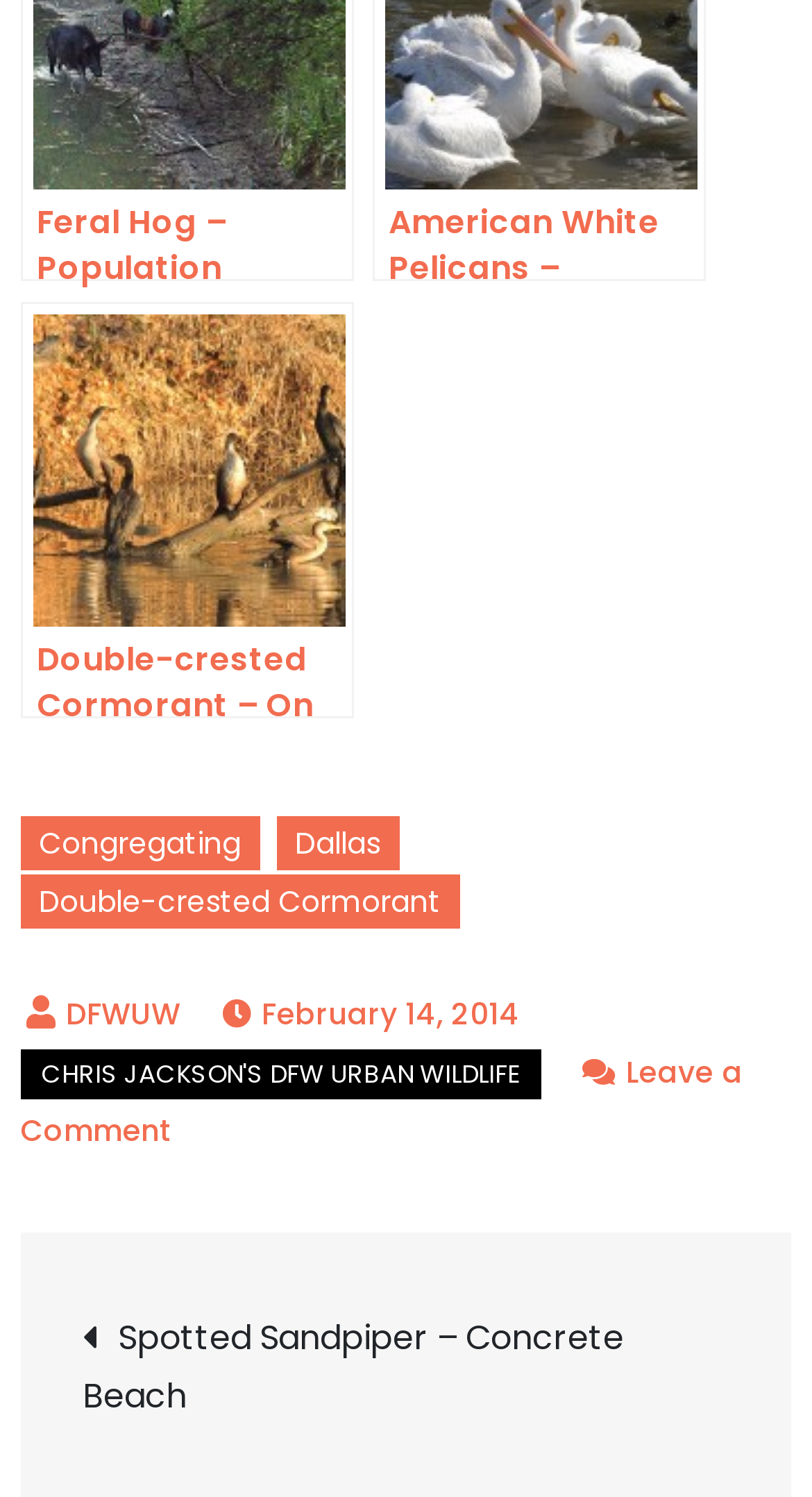Please mark the clickable region by giving the bounding box coordinates needed to complete this instruction: "Leave a comment on Double-crested Cormorant – Congregating".

[0.025, 0.703, 0.915, 0.769]